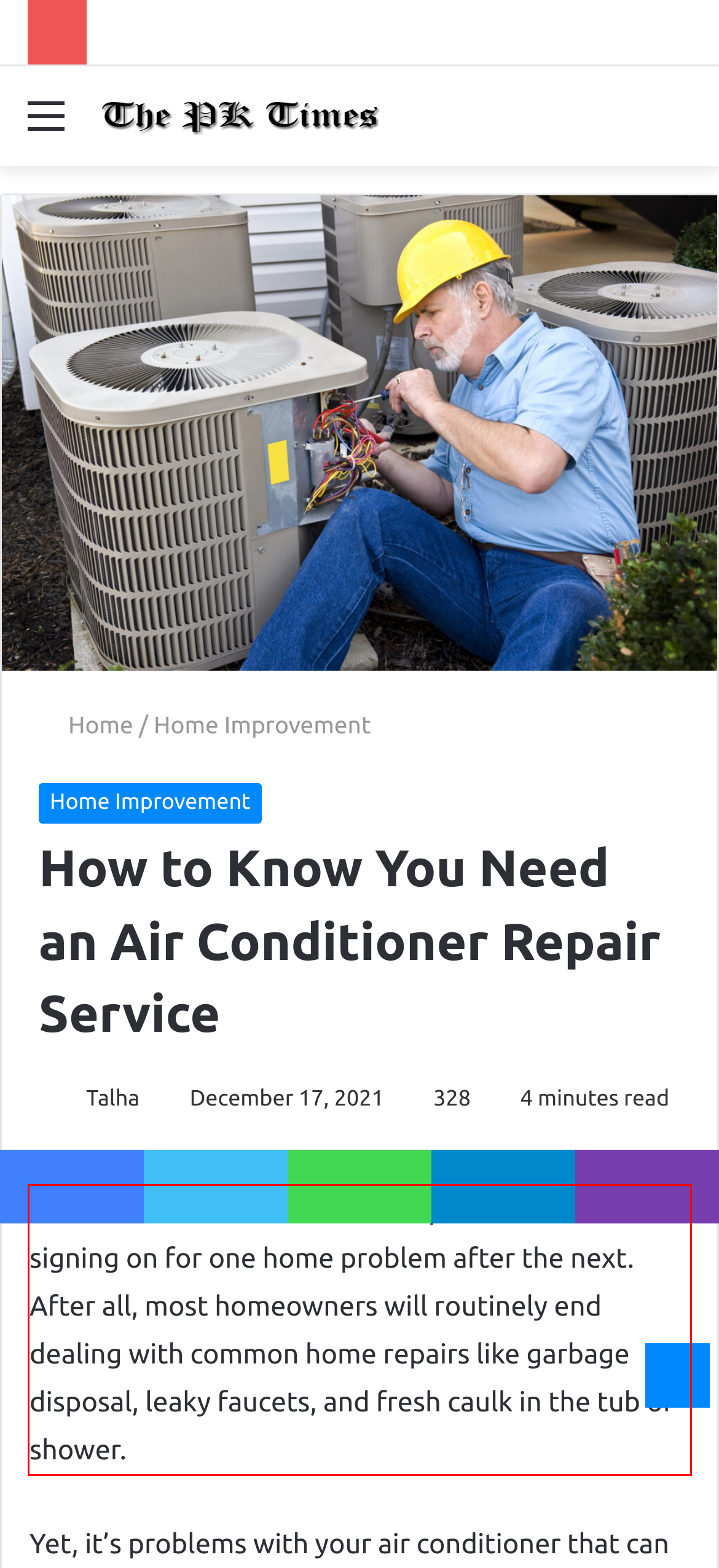You have a screenshot of a webpage, and there is a red bounding box around a UI element. Utilize OCR to extract the text within this red bounding box.

One can think of homeownership as a little like signing on for one home problem after the next. After all, most homeowners will routinely end dealing with common home repairs like garbage disposal, leaky faucets, and fresh caulk in the tub or shower.